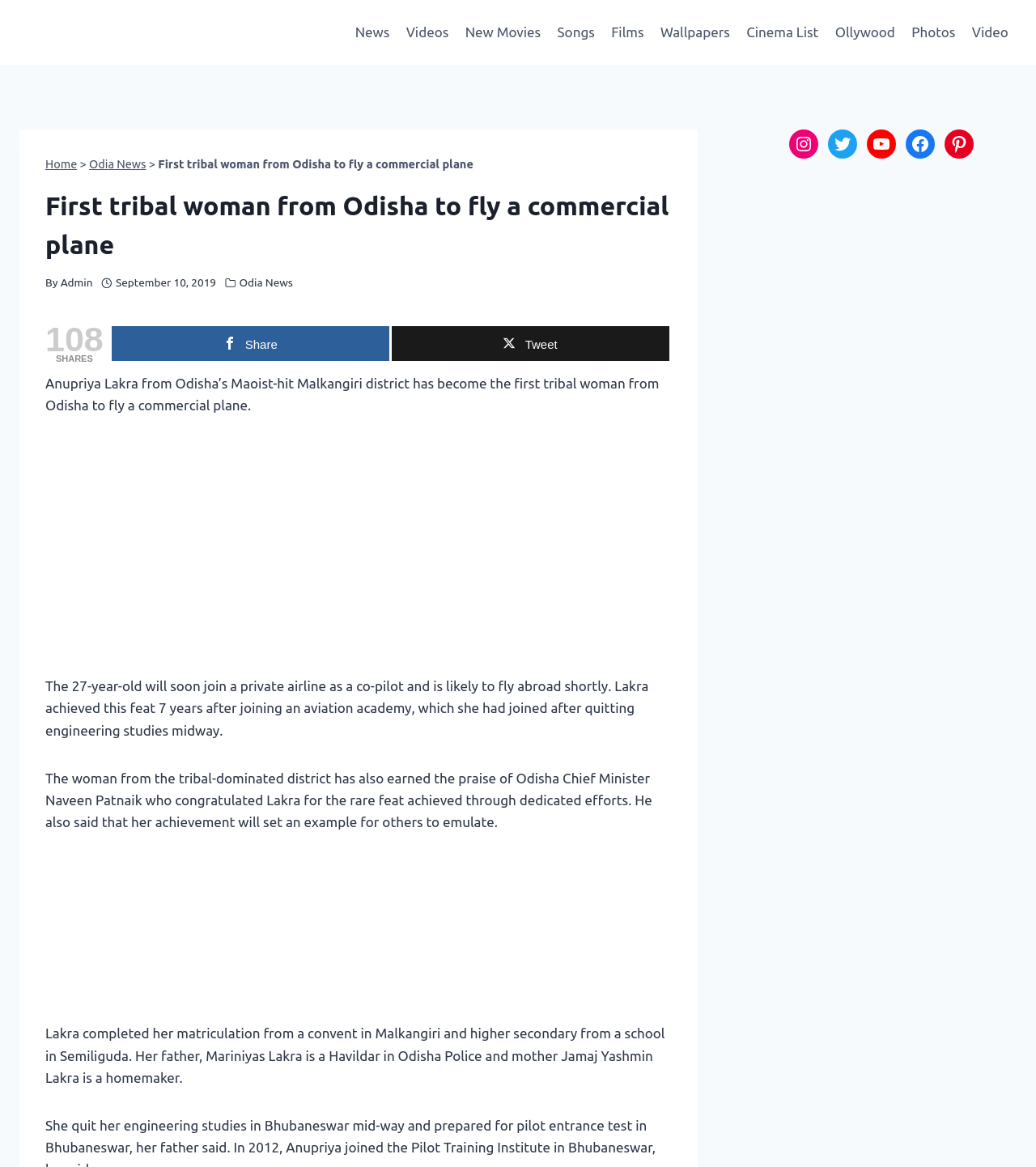Please provide the bounding box coordinates for the UI element as described: "Video". The coordinates must be four floats between 0 and 1, represented as [left, top, right, bottom].

[0.93, 0.011, 0.981, 0.044]